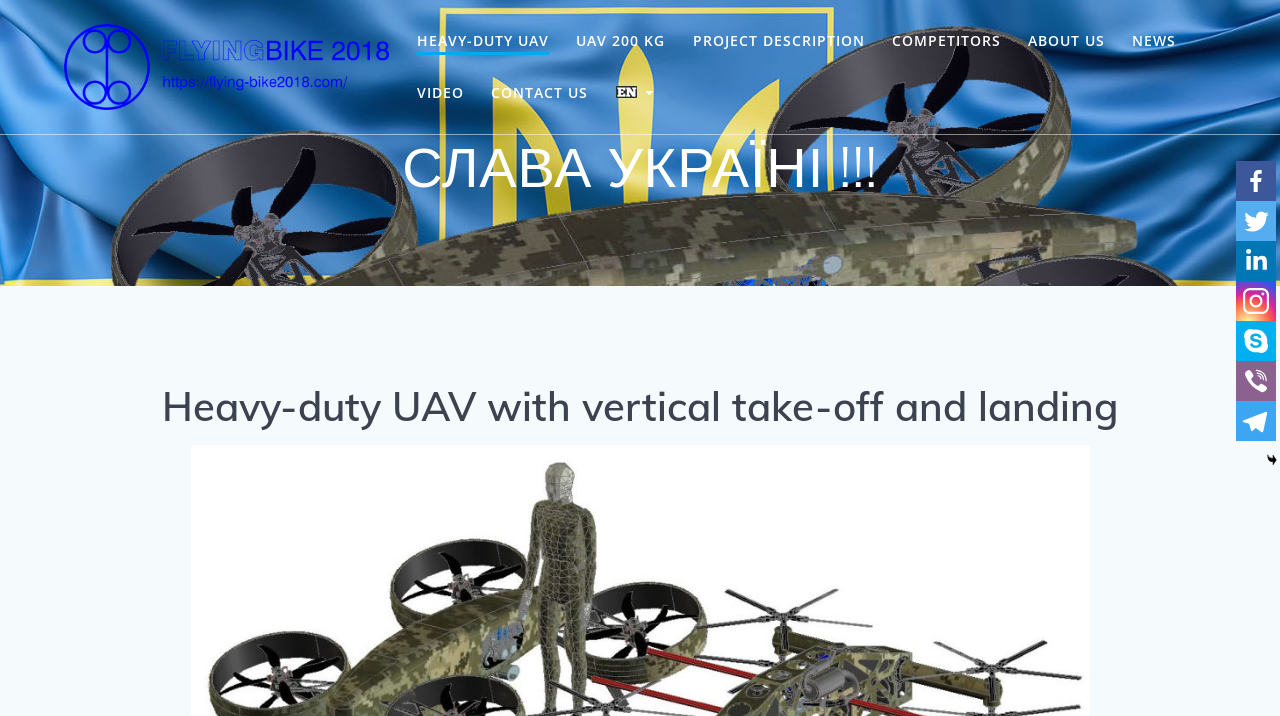What is the purpose of the UAV?
Refer to the screenshot and answer in one word or phrase.

Transport, sanitary evacuation, and shock